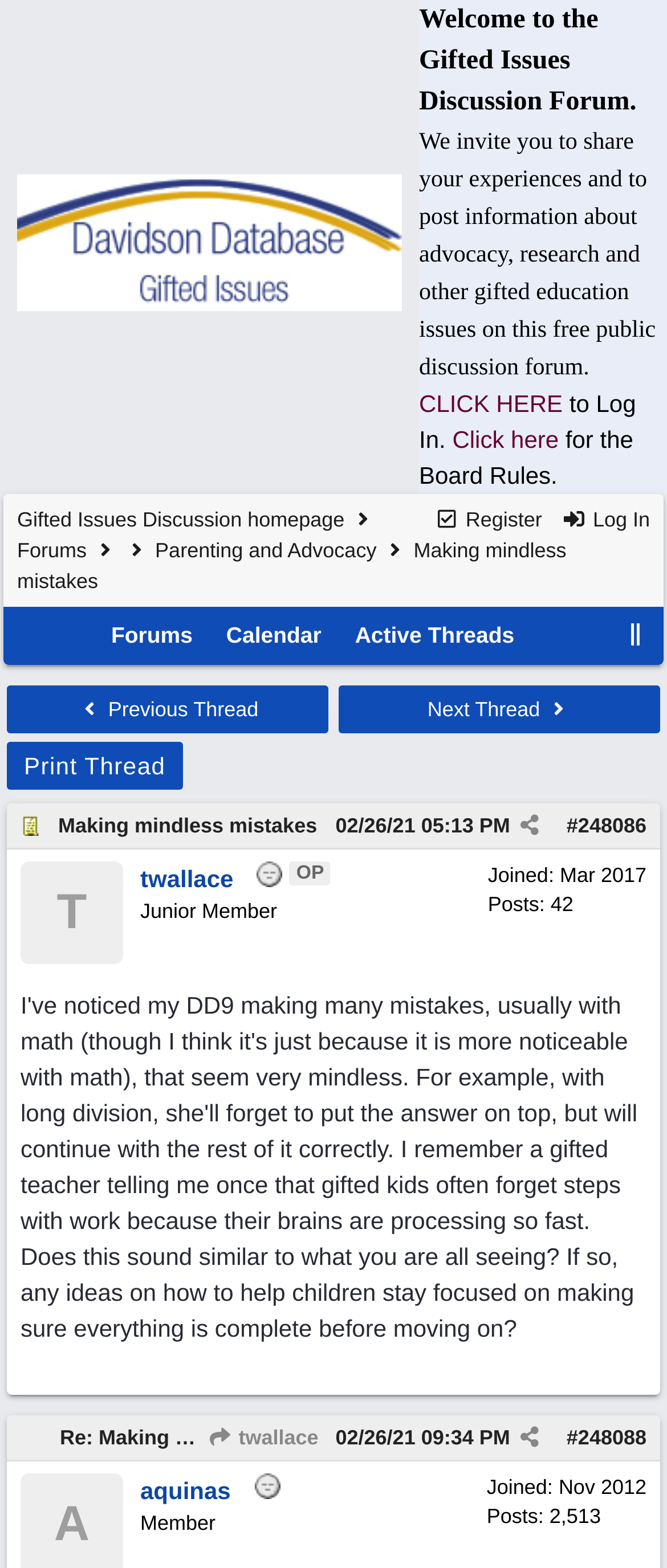Please specify the bounding box coordinates of the clickable section necessary to execute the following command: "Click on the Previous Thread button".

[0.01, 0.437, 0.5, 0.468]